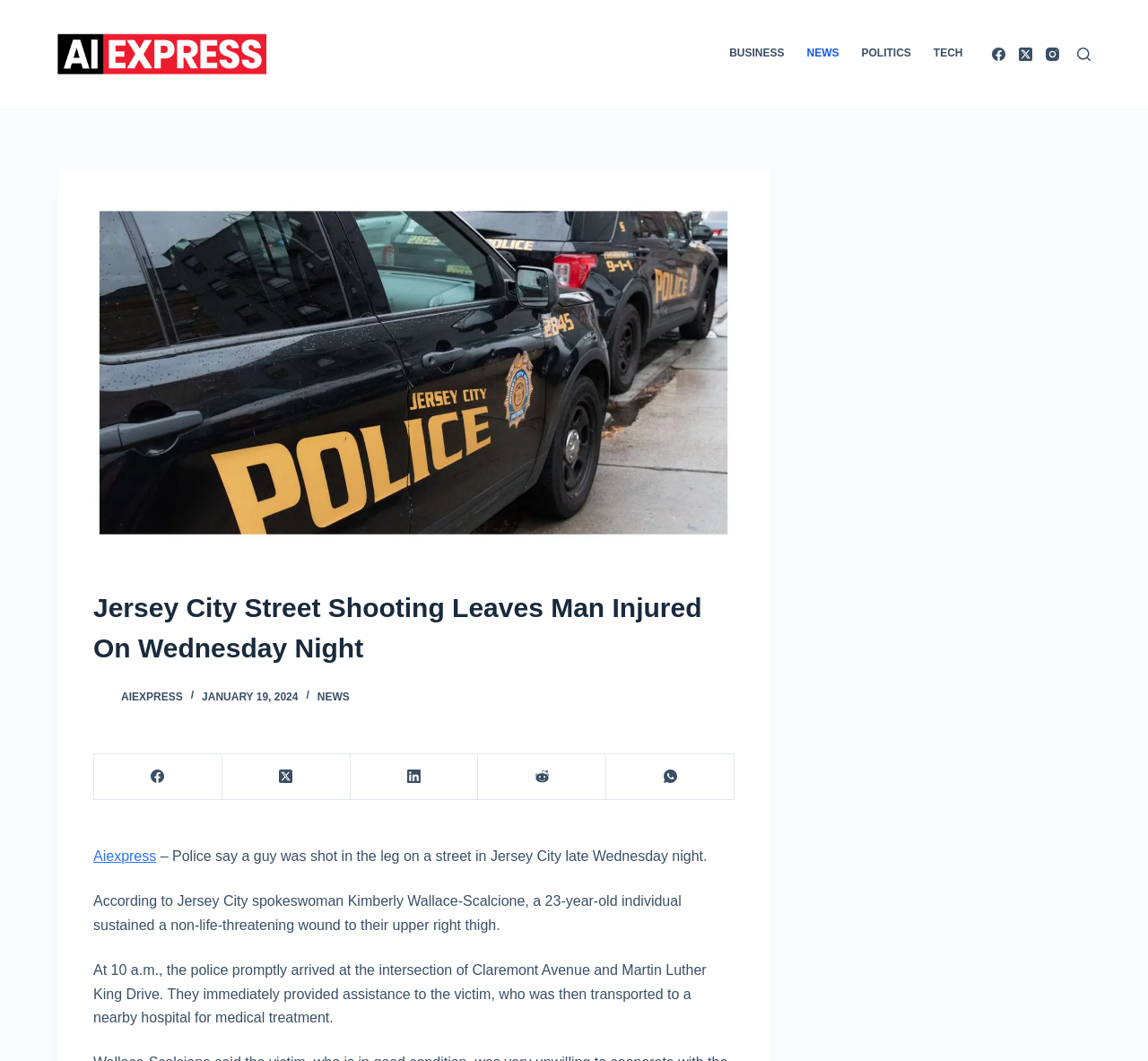What is the name of the avenue where the police arrived?
Refer to the image and provide a detailed answer to the question.

Based on the article, the name of the avenue where the police arrived is mentioned as Claremont Avenue, which is stated in the sentence 'At 10 a.m., the police promptly arrived at the intersection of Claremont Avenue and Martin Luther King Drive.'